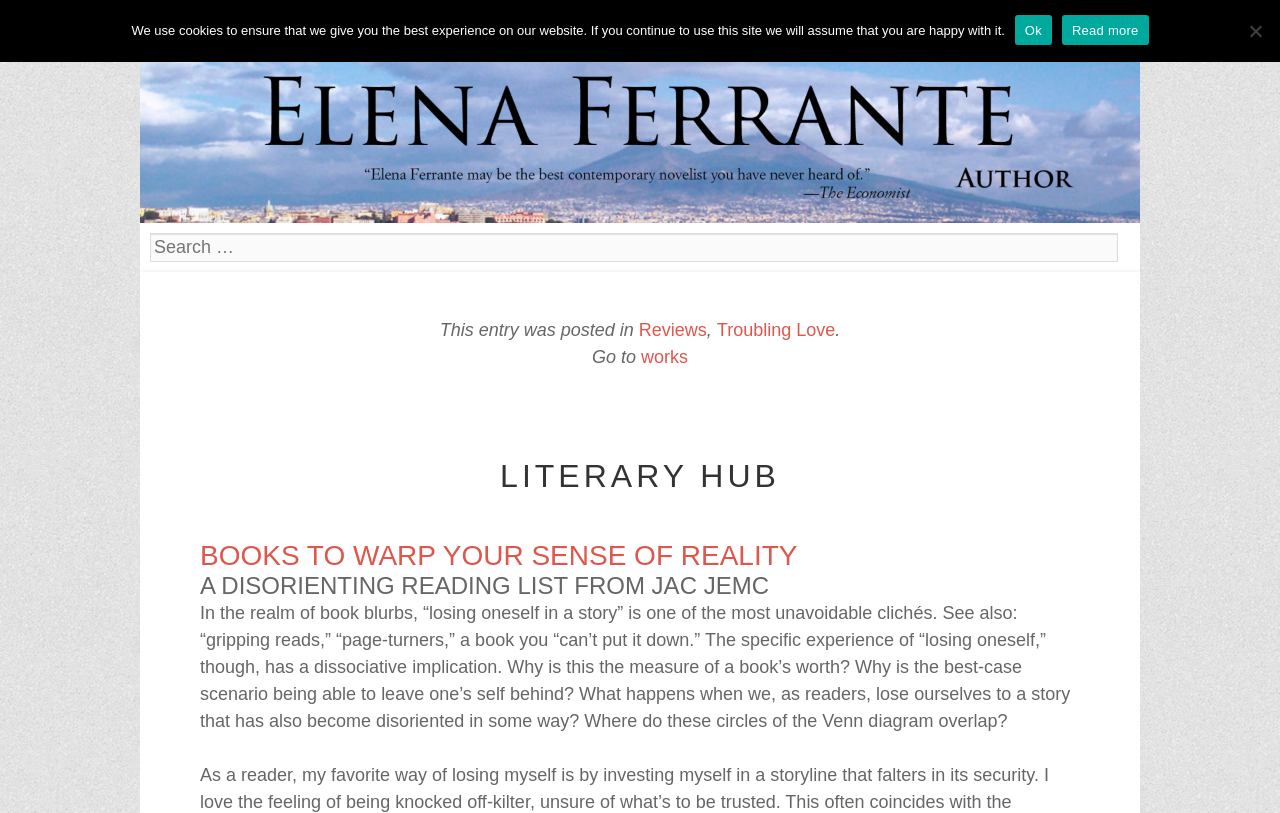Construct a comprehensive caption that outlines the webpage's structure and content.

The webpage is about Literary Hub, specifically focused on Elena Ferrante. At the top, there is a menu section with a "MENU" heading, followed by a "SKIP TO CONTENT" link. Below this, there is a navigation bar with links to "HOME", "NEWS", "WORKS", "REVIEWS", "READ NOW", "TV SERIES", "REVIEWS IN OTHER LANGUAGES", and "CONTACTS". 

To the right of the navigation bar, there is a large image of Elena Ferrante, accompanied by a link with her name. Below this image, there is a search bar with a "Search" label and a text box. 

The main content of the page is divided into sections. The first section has a heading "This entry was posted in" followed by links to "Reviews" and "Troubling Love". Below this, there is a link to "works". 

The next section has a heading "LITERARY HUB" followed by another heading "BOOKS TO WARP YOUR SENSE OF REALITY" with a link to the same title. Below this, there is a heading "A DISORIENTING READING LIST FROM JAC JEMC" followed by a long paragraph of text discussing the concept of "losing oneself in a story" in book blurbs. 

At the very top of the page, there is a cookie notice dialog with a message about using cookies to ensure the best experience on the website, along with "Ok" and "Read more" links.